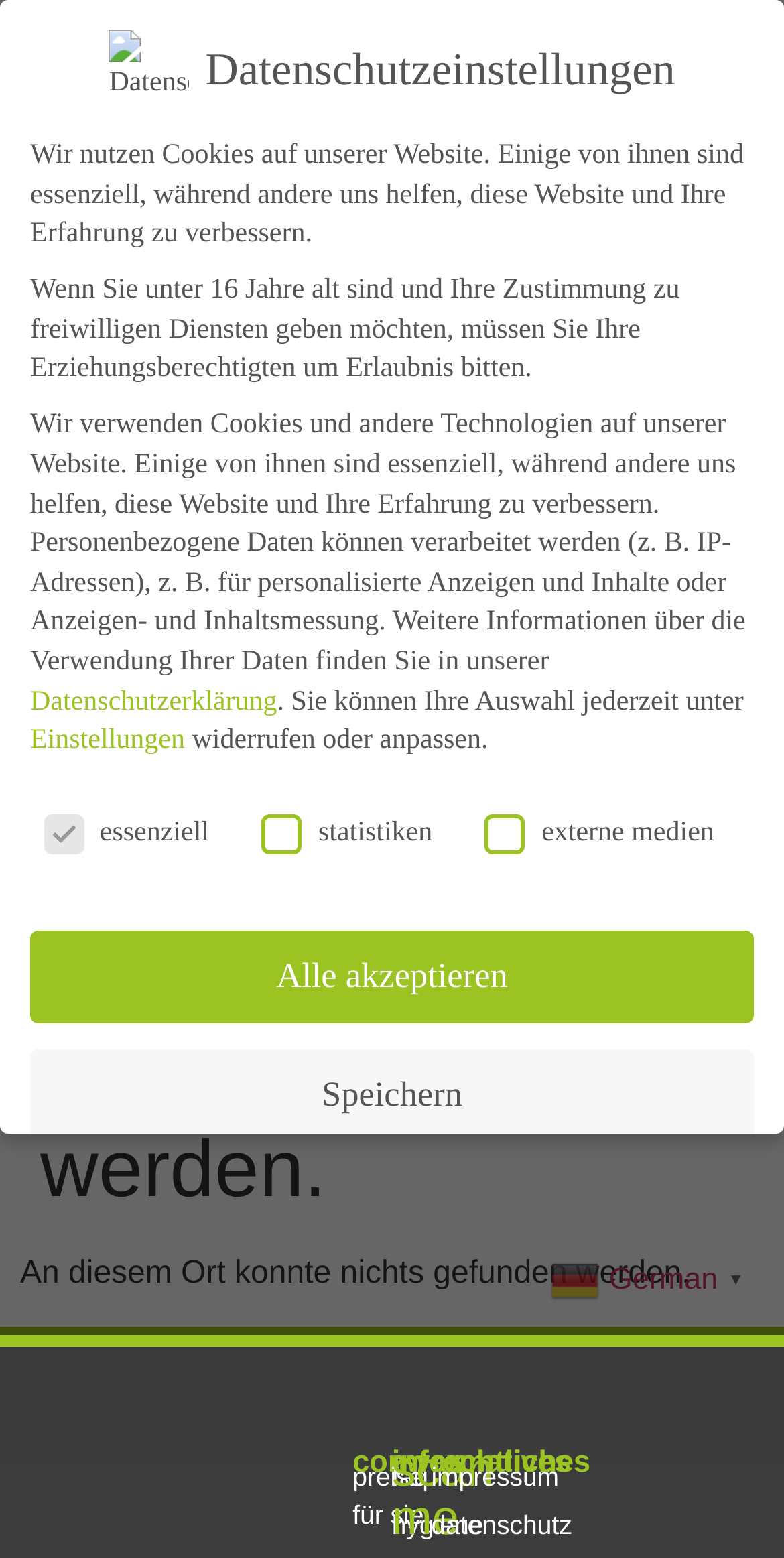How many buttons are there in the 'Datenschutzeinstellungen' section?
Look at the image and respond with a one-word or short phrase answer.

5